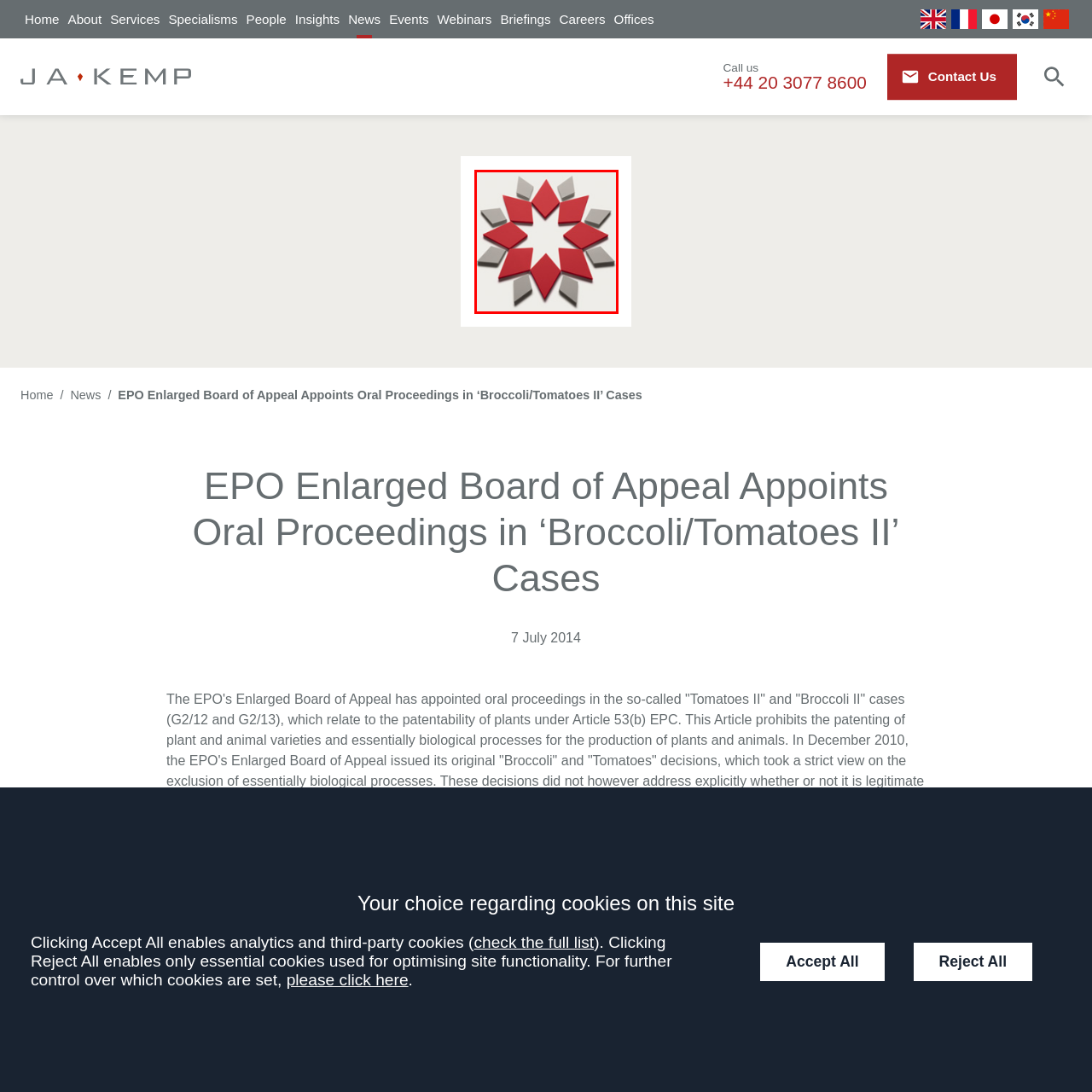Analyze and describe the image content within the red perimeter in detail.

The image features a stylized geometric design composed of interlocking shapes. Predominantly red and grey, the design resembles a star or floral pattern, with multiple red diamonds surrounded by grey shapes. This visually striking emblem could symbolize innovation, creativity, or collaboration, fitting well within a professional or organizational context. Given its presentation, it may represent the EPO (European Patent Office) and its commitment to clarity and precision in intellectual property matters, particularly in relation to significant legal decisions like those pertaining to the "Broccoli/Tomatoes II" cases.